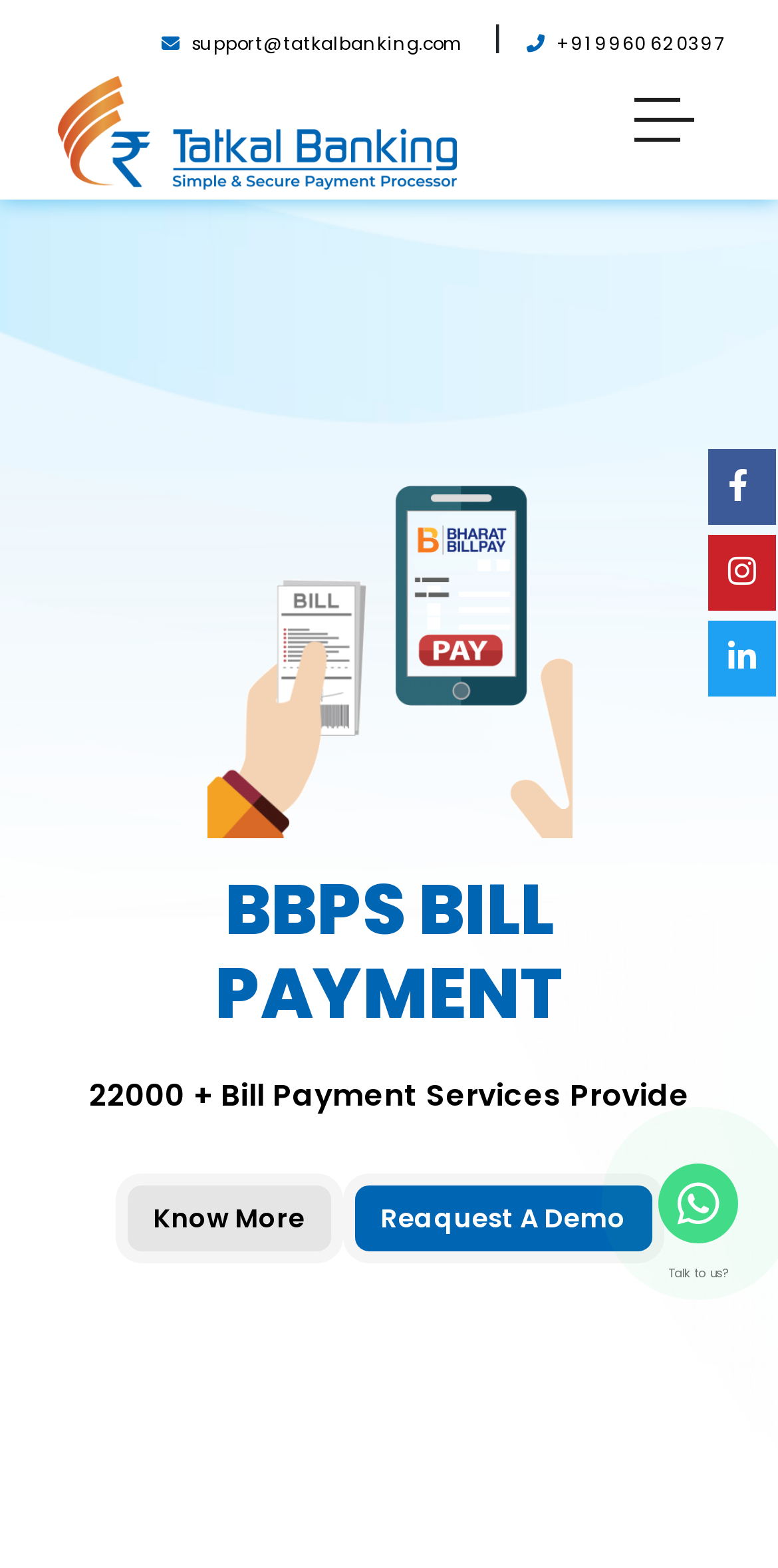Please answer the following question using a single word or phrase: 
What is the contact email?

support@tatkalbanking.com